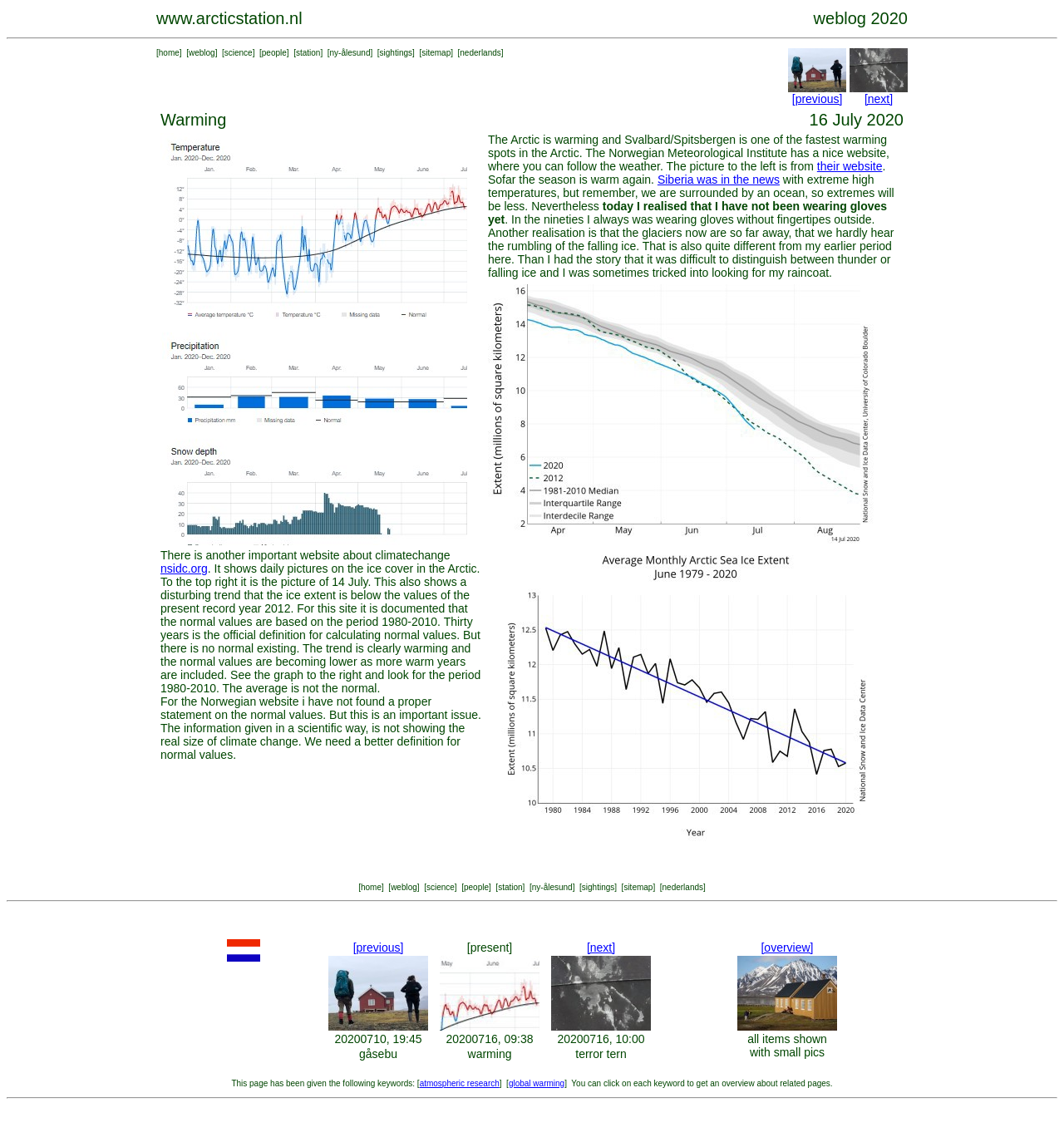Provide the bounding box coordinates of the area you need to click to execute the following instruction: "click on the link to switch to nederlands".

[0.213, 0.832, 0.245, 0.844]